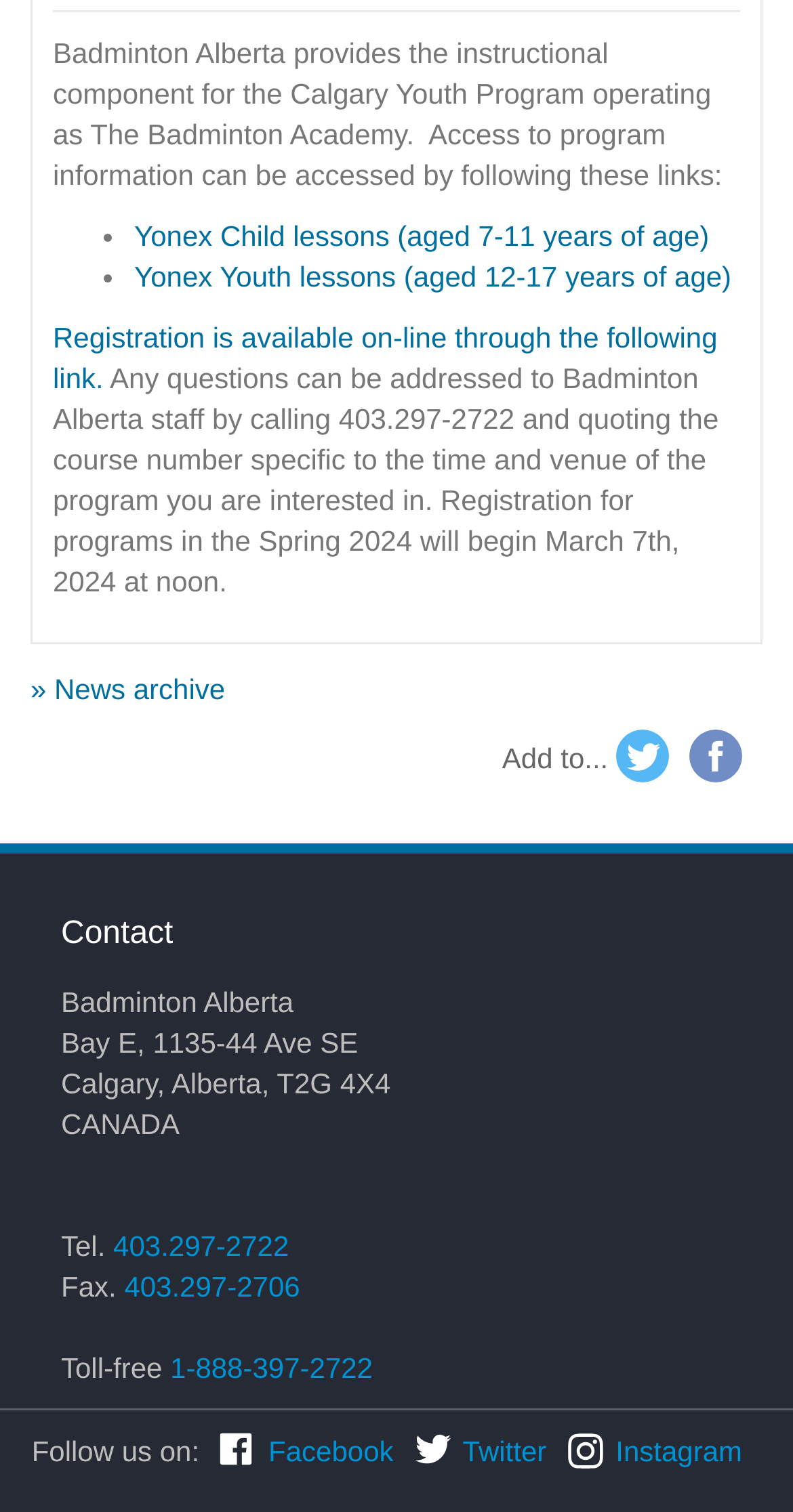Could you find the bounding box coordinates of the clickable area to complete this instruction: "Register online"?

[0.067, 0.212, 0.905, 0.26]